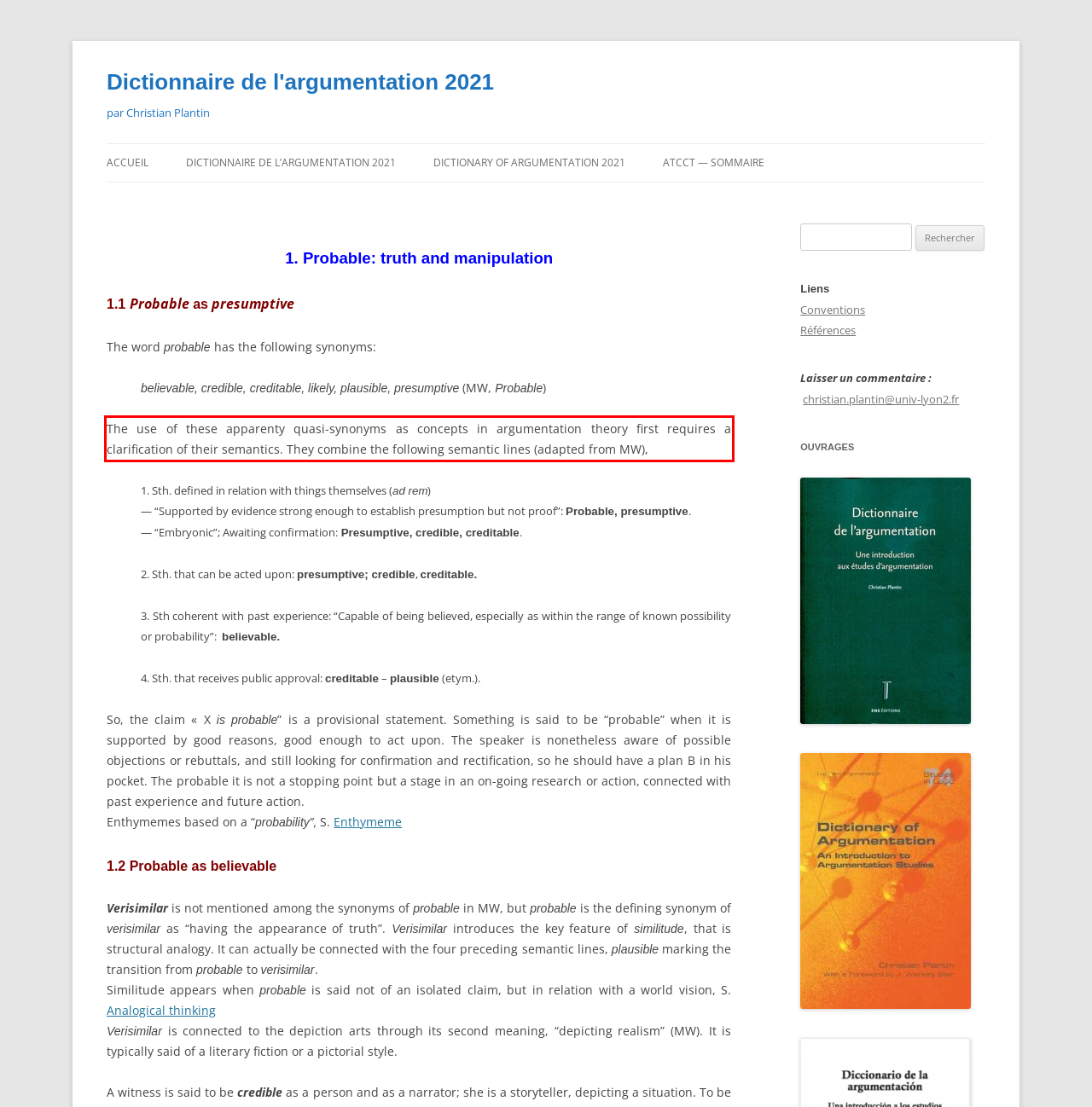Within the screenshot of a webpage, identify the red bounding box and perform OCR to capture the text content it contains.

The use of these apparenty quasi-synonyms as concepts in argumentation theory first requires a clarification of their semantics. They combine the following semantic lines (adapted from MW),